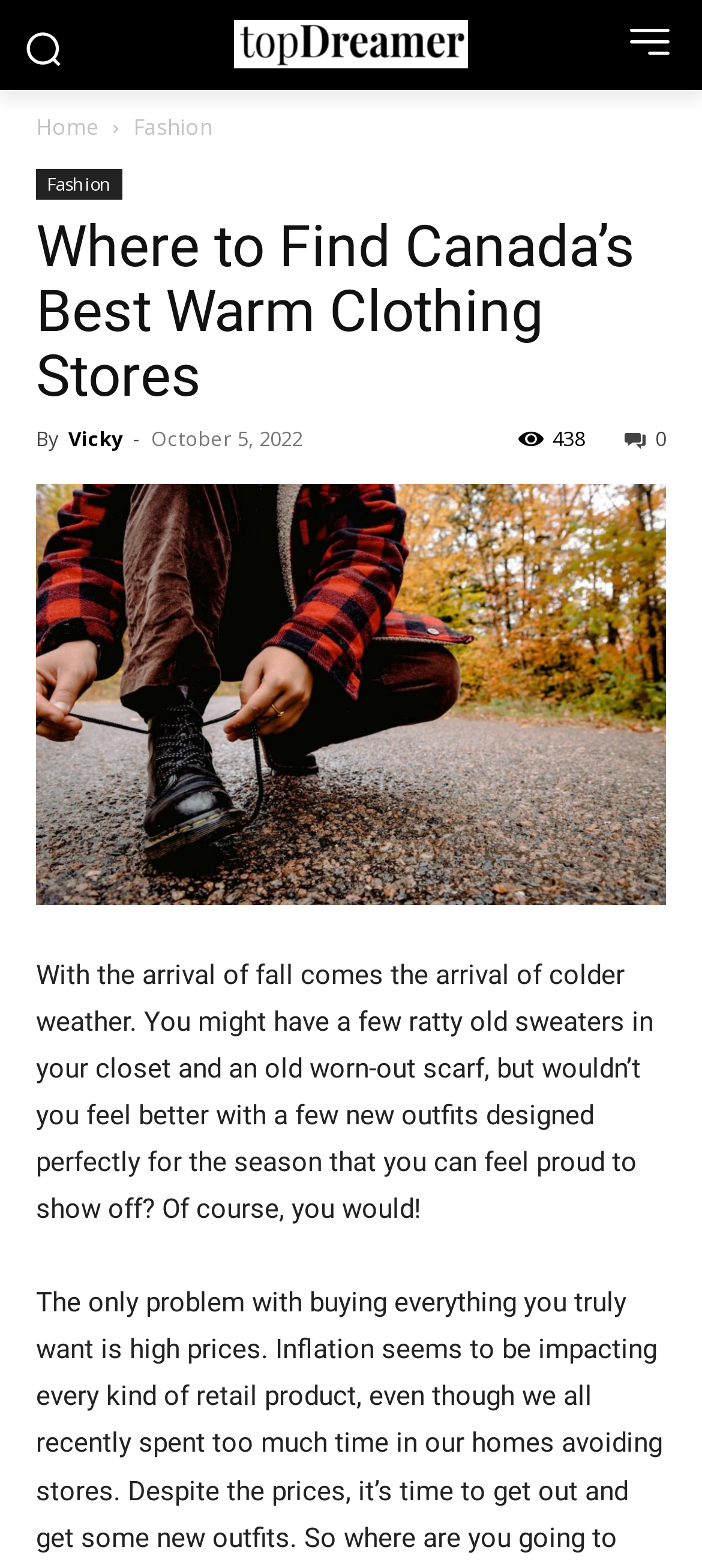Identify the bounding box for the element characterized by the following description: "Vicky".

[0.097, 0.271, 0.174, 0.288]